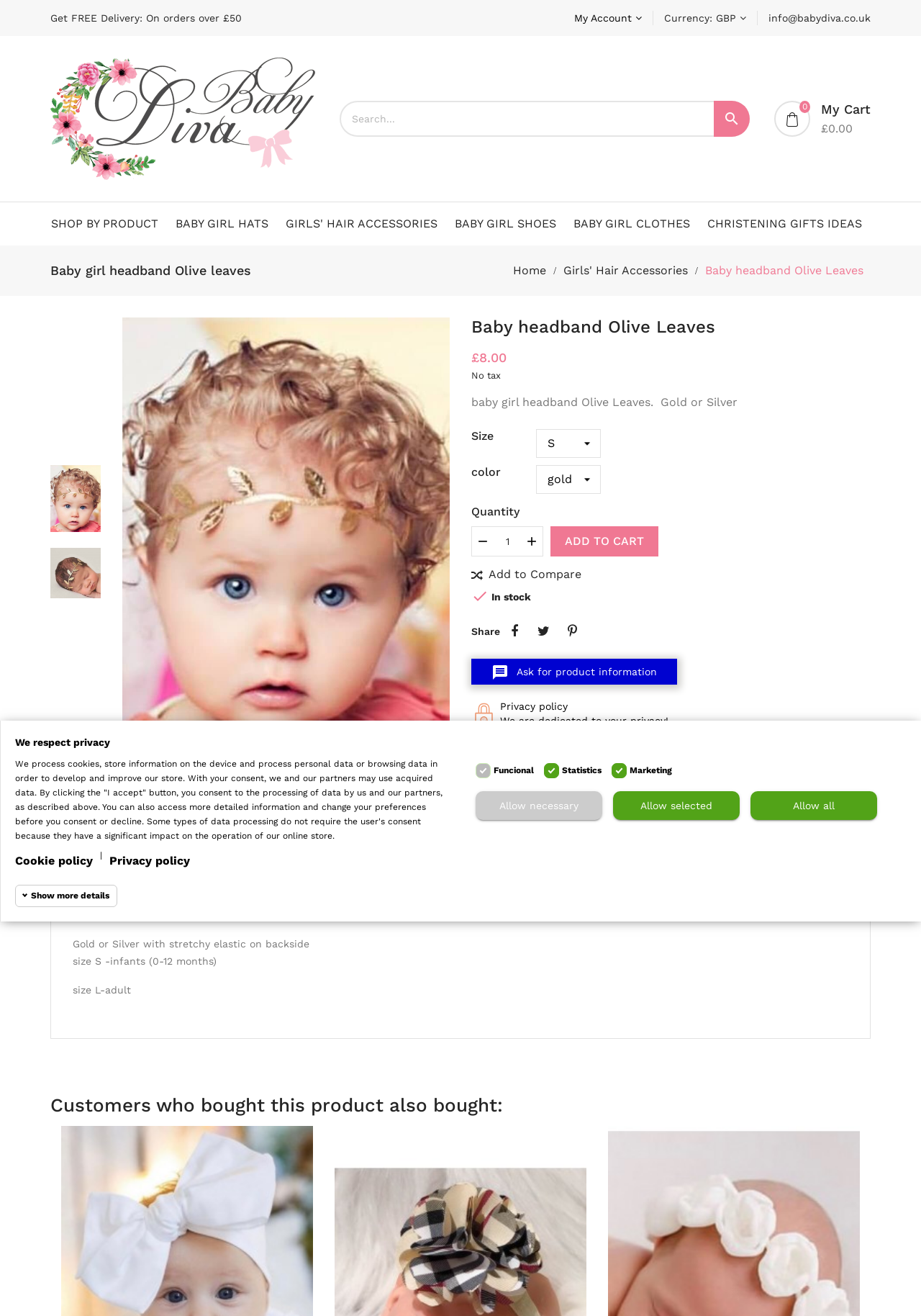Answer in one word or a short phrase: 
What is the material of the headband?

Gold or Silver